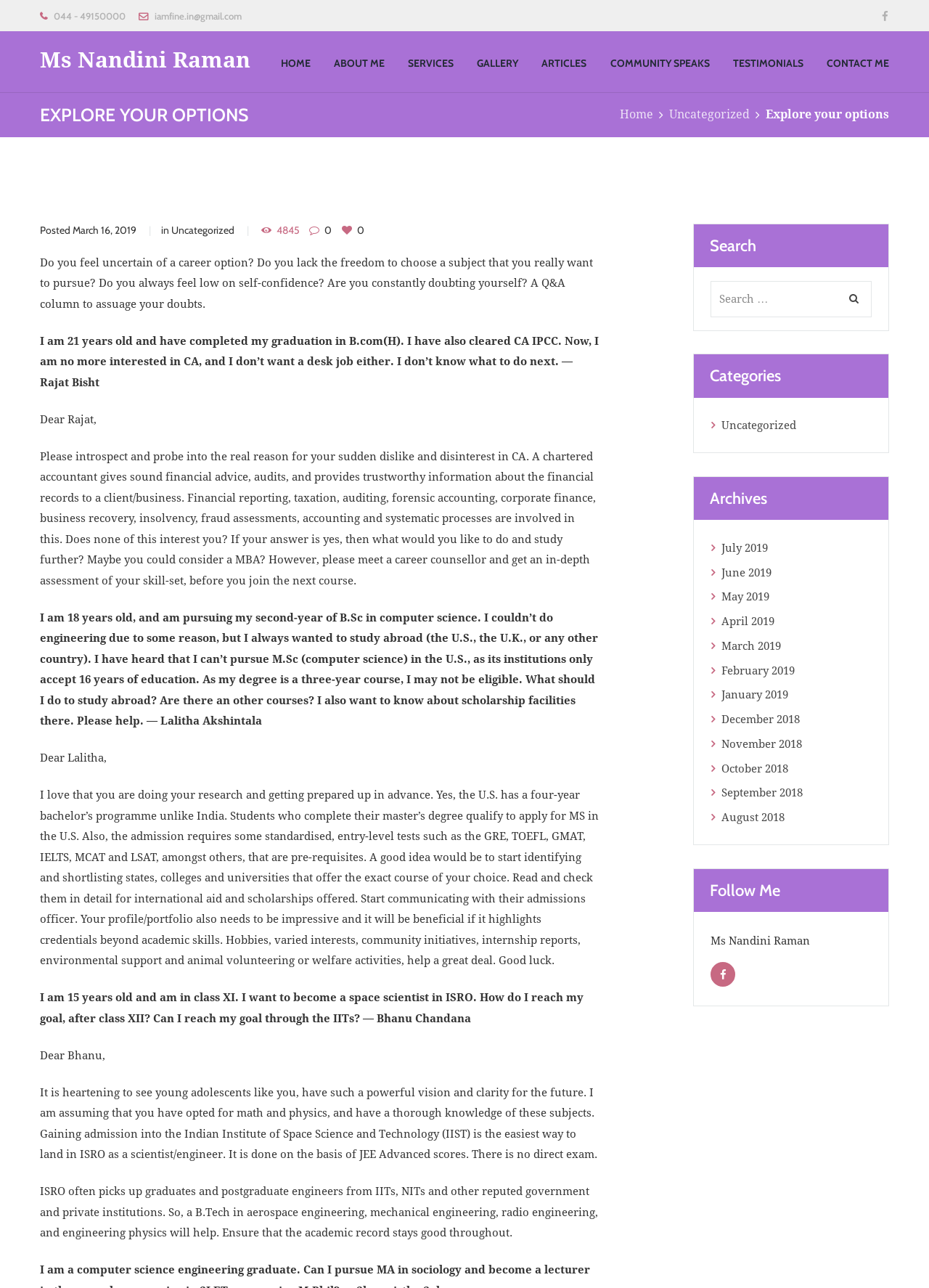What is the purpose of the search bar on the webpage?
Your answer should be a single word or phrase derived from the screenshot.

To search for articles